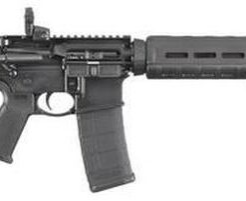Offer a meticulous description of the image.

The image features the Ruger AR-556 Rifle, a versatile firearm designed for a range of applications including personal defense, recreational shooting, and tactical operations. Known for its reliability and compact design, the AR-556 boasts numerous modern features, including a rail system for accessories, ensuring it meets the needs of both enthusiasts and professionals. This model exemplifies Ruger's commitment to quality and performance, making it a popular choice within the firearm community. The rifle is often showcased alongside similar offerings, highlighting its competitive presence in the market.